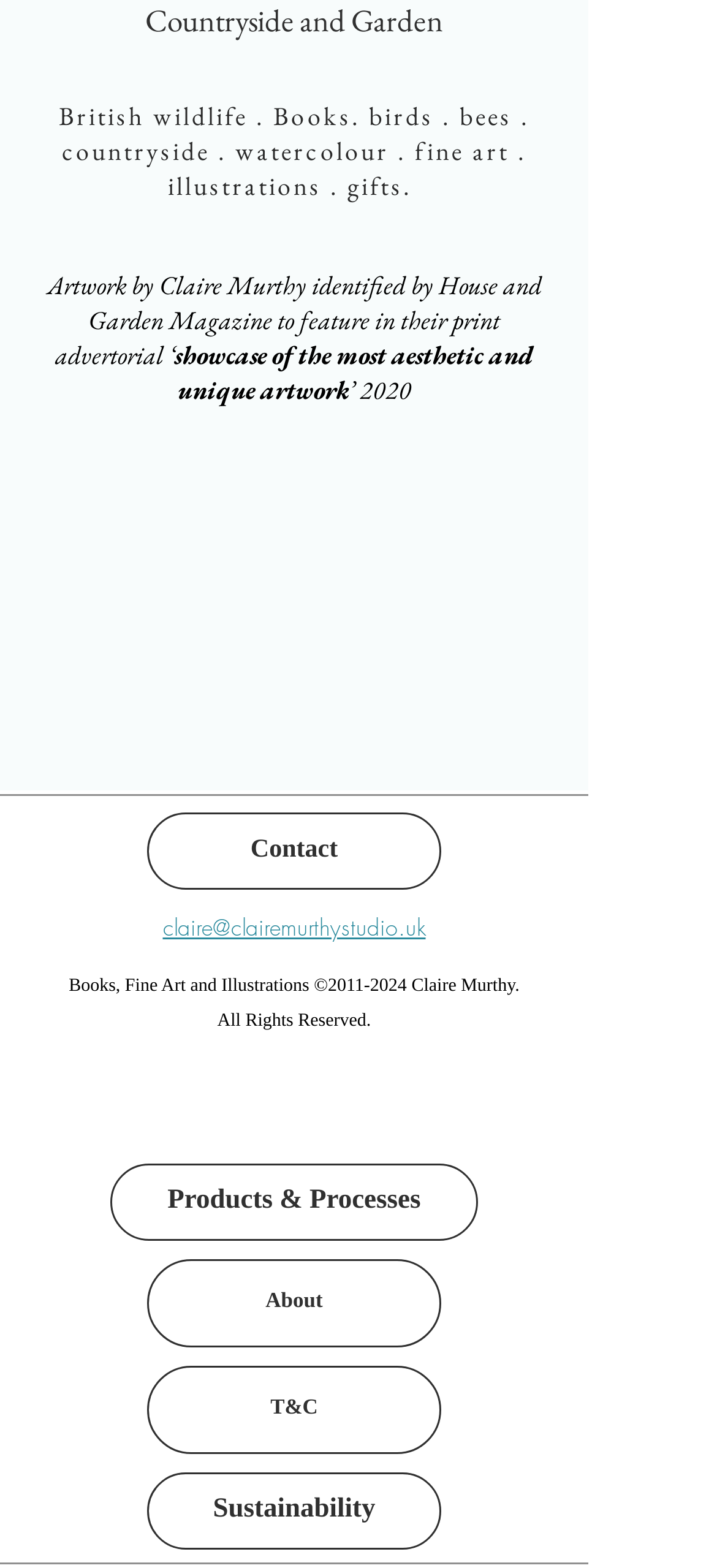What is the name of the artist featured on this website?
Answer the question with a detailed and thorough explanation.

The name of the artist is mentioned in the StaticText element with the text 'Artwork by Claire Murthy identified by House and Garden Magazine to feature in their print advertorial ‘' and also in the StaticText element with the text 'Claire Murthy.'